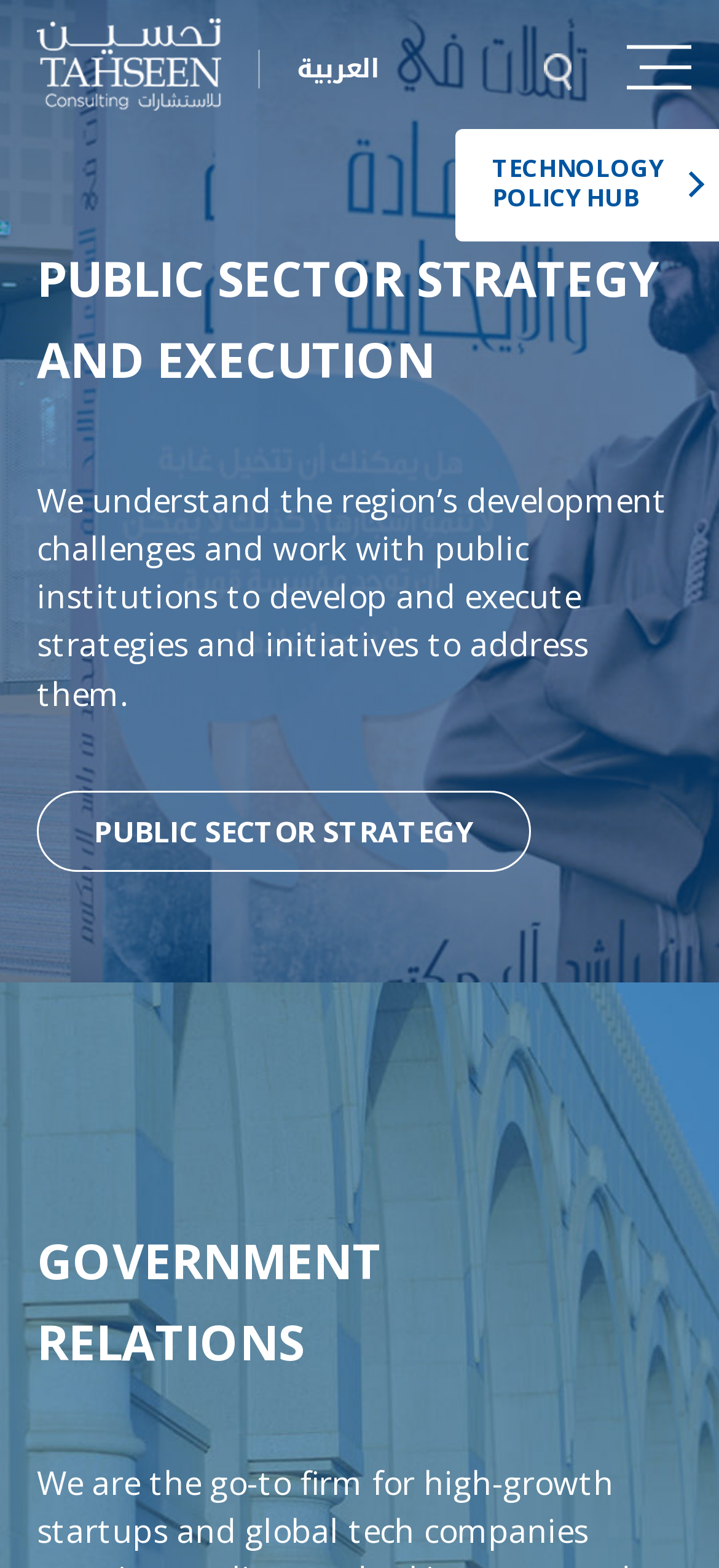What is the language of the link on the top-right corner? Based on the screenshot, please respond with a single word or phrase.

Arabic